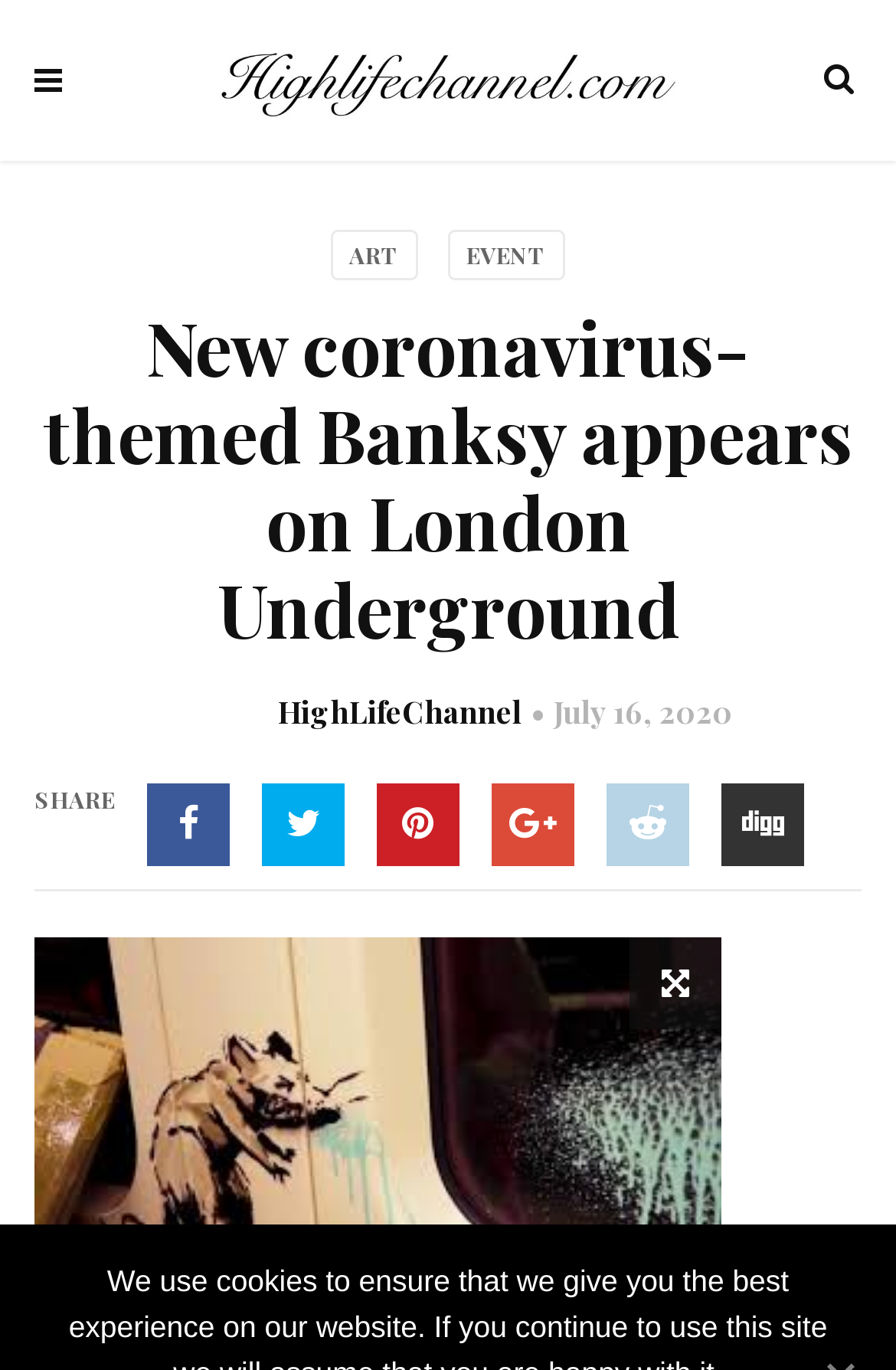Identify the webpage's primary heading and generate its text.

New coronavirus-themed Banksy appears on London Underground